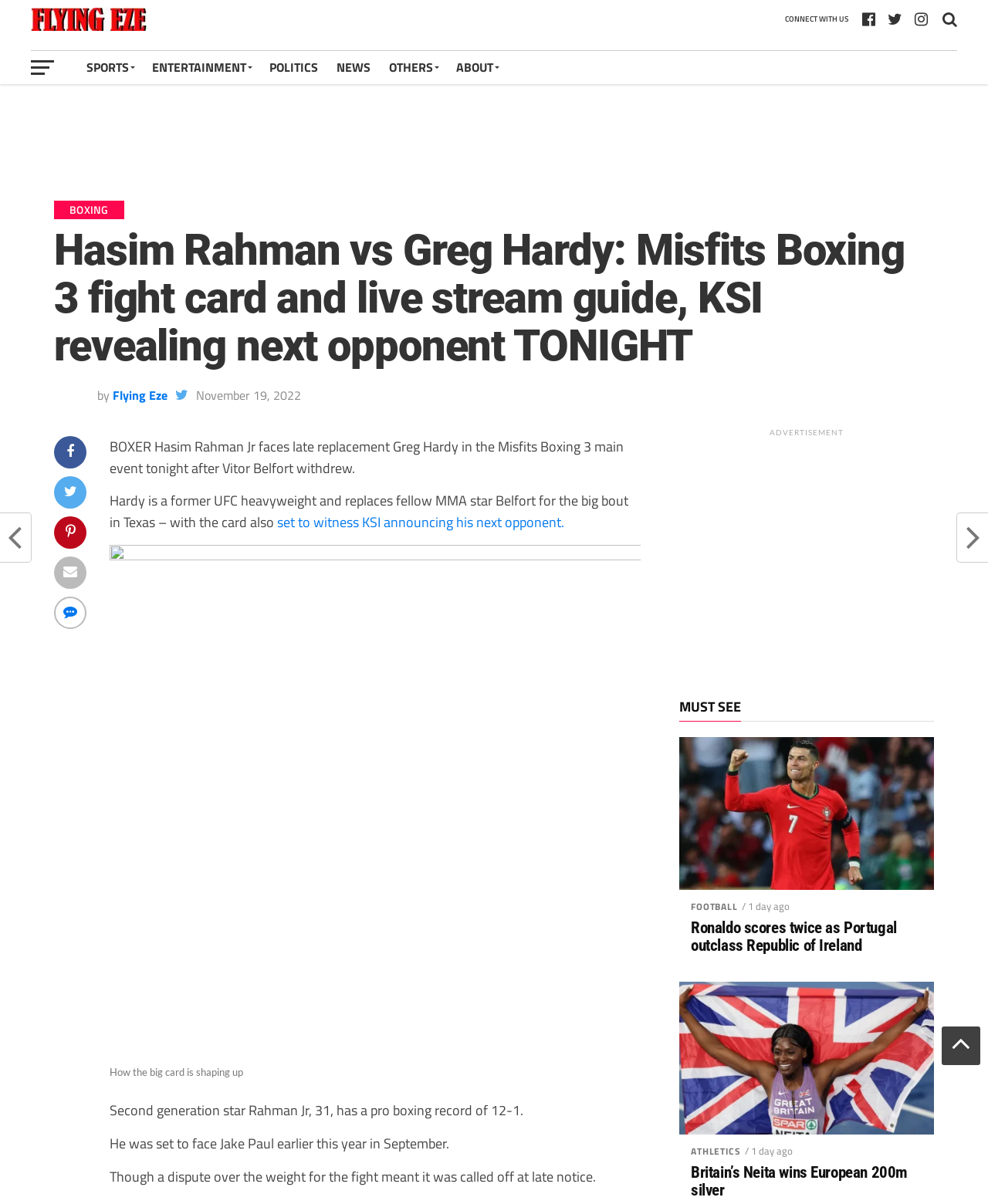Reply to the question below using a single word or brief phrase:
What is the profession of Greg Hardy?

Former UFC heavyweight